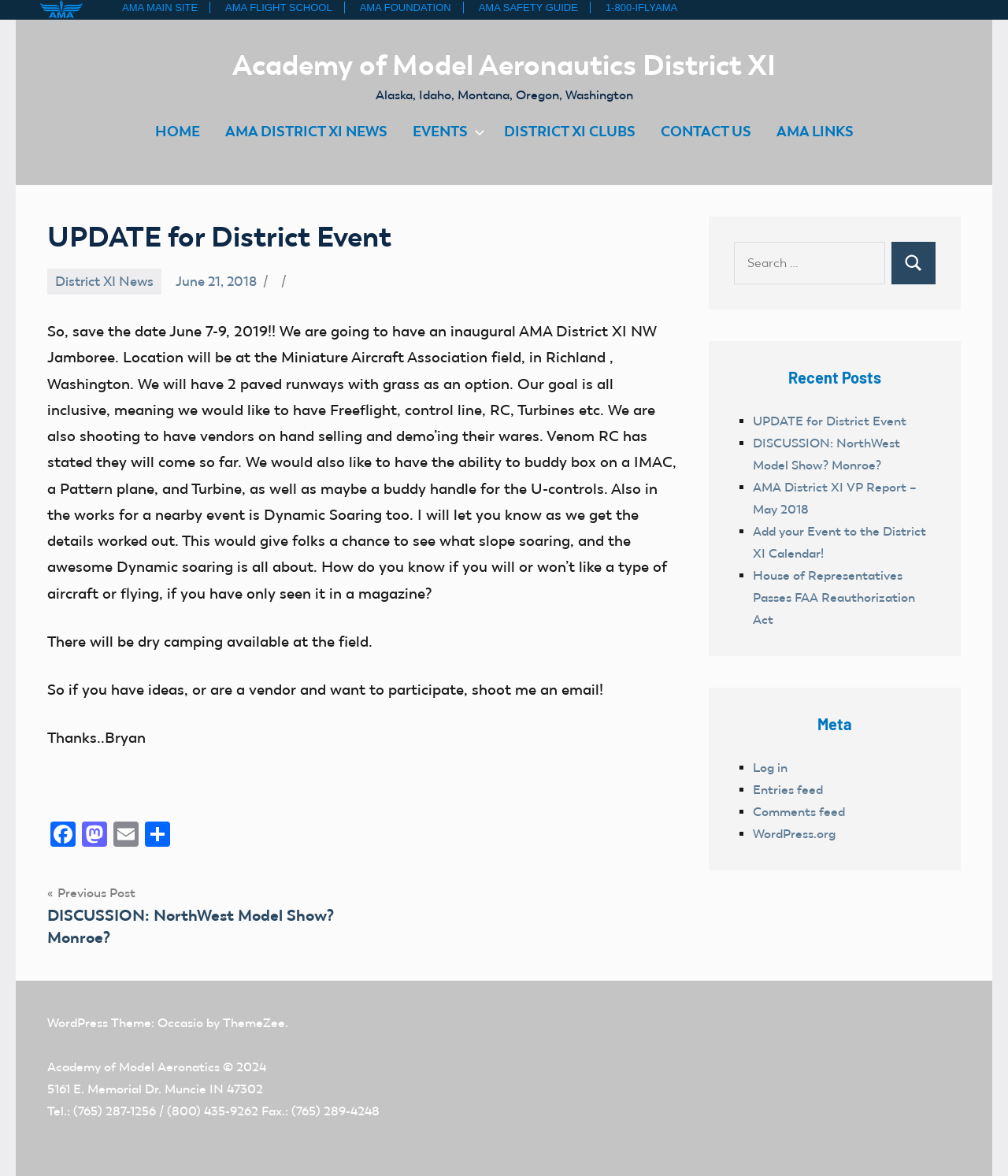What social media platforms are mentioned in the article?
Based on the image content, provide your answer in one word or a short phrase.

Facebook, Mastodon